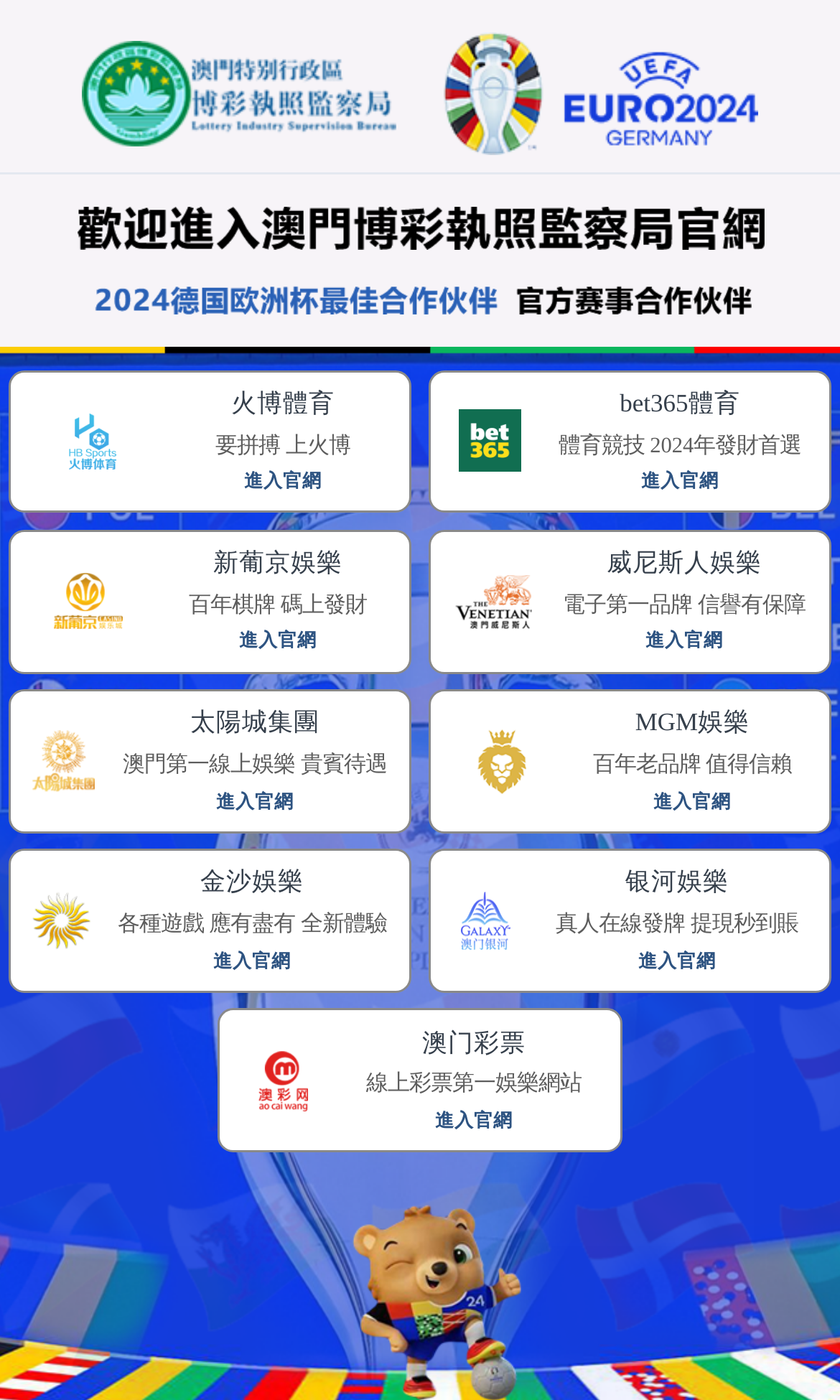Identify the bounding box coordinates for the UI element described as: "title="Henne home page"". The coordinates should be provided as four floats between 0 and 1: [left, top, right, bottom].

[0.05, 0.057, 1.0, 0.114]